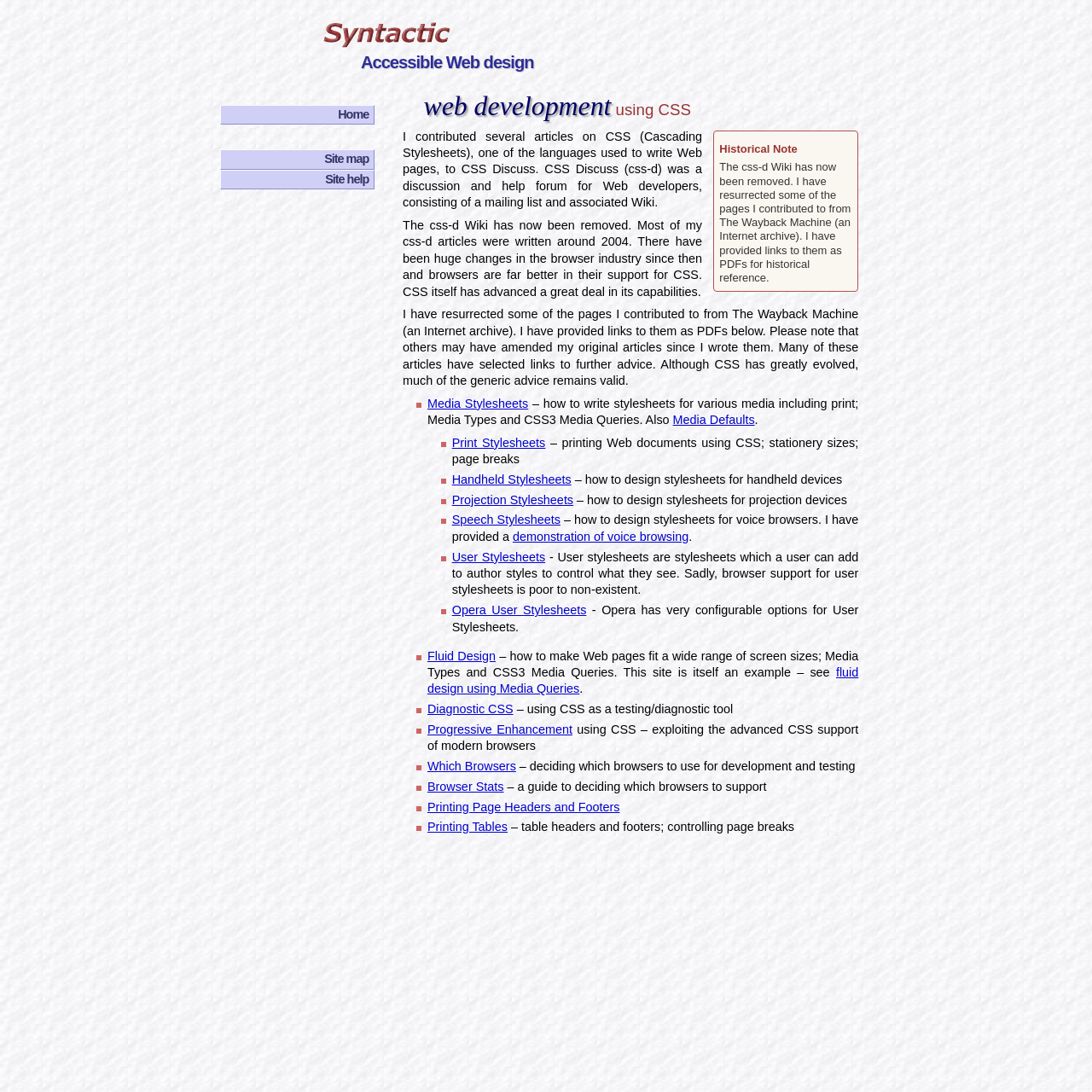Specify the bounding box coordinates (top-left x, top-left y, bottom-right x, bottom-right y) of the UI element in the screenshot that matches this description: fluid design using Media Queries

[0.391, 0.609, 0.786, 0.637]